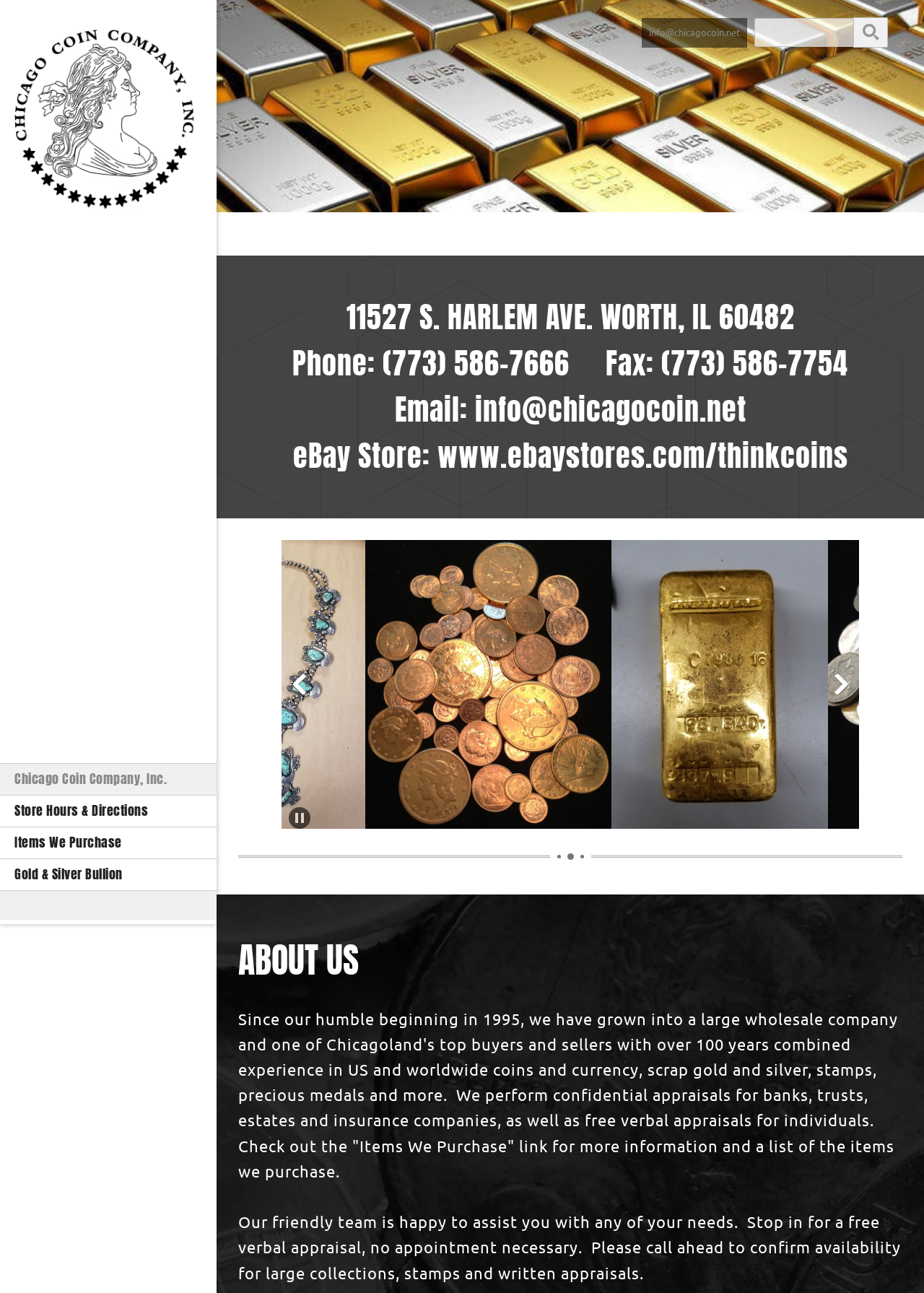What is the company name?
Observe the image and answer the question with a one-word or short phrase response.

Chicago Coin Company